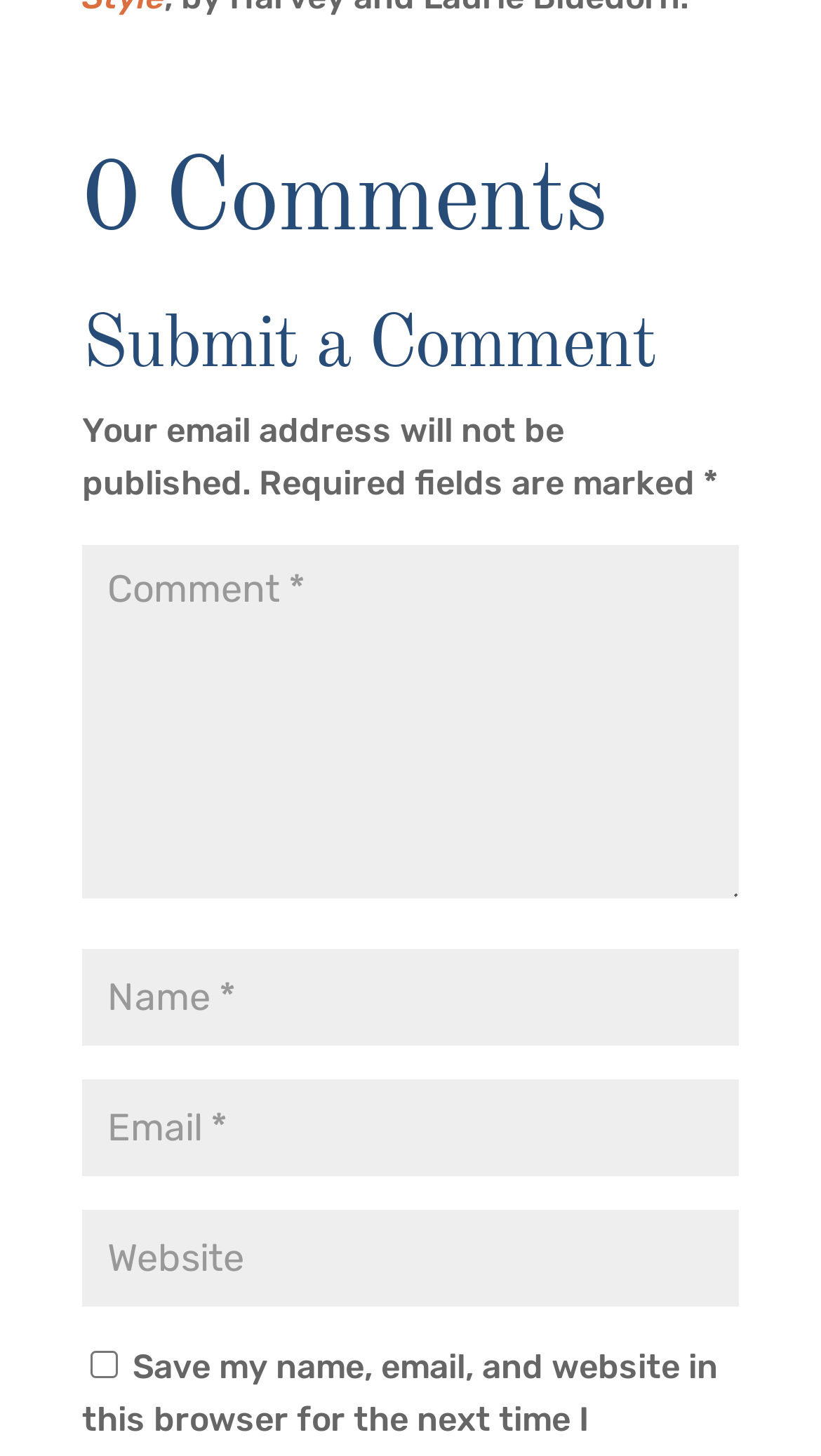Respond concisely with one word or phrase to the following query:
What is the purpose of the webpage?

Comment submission